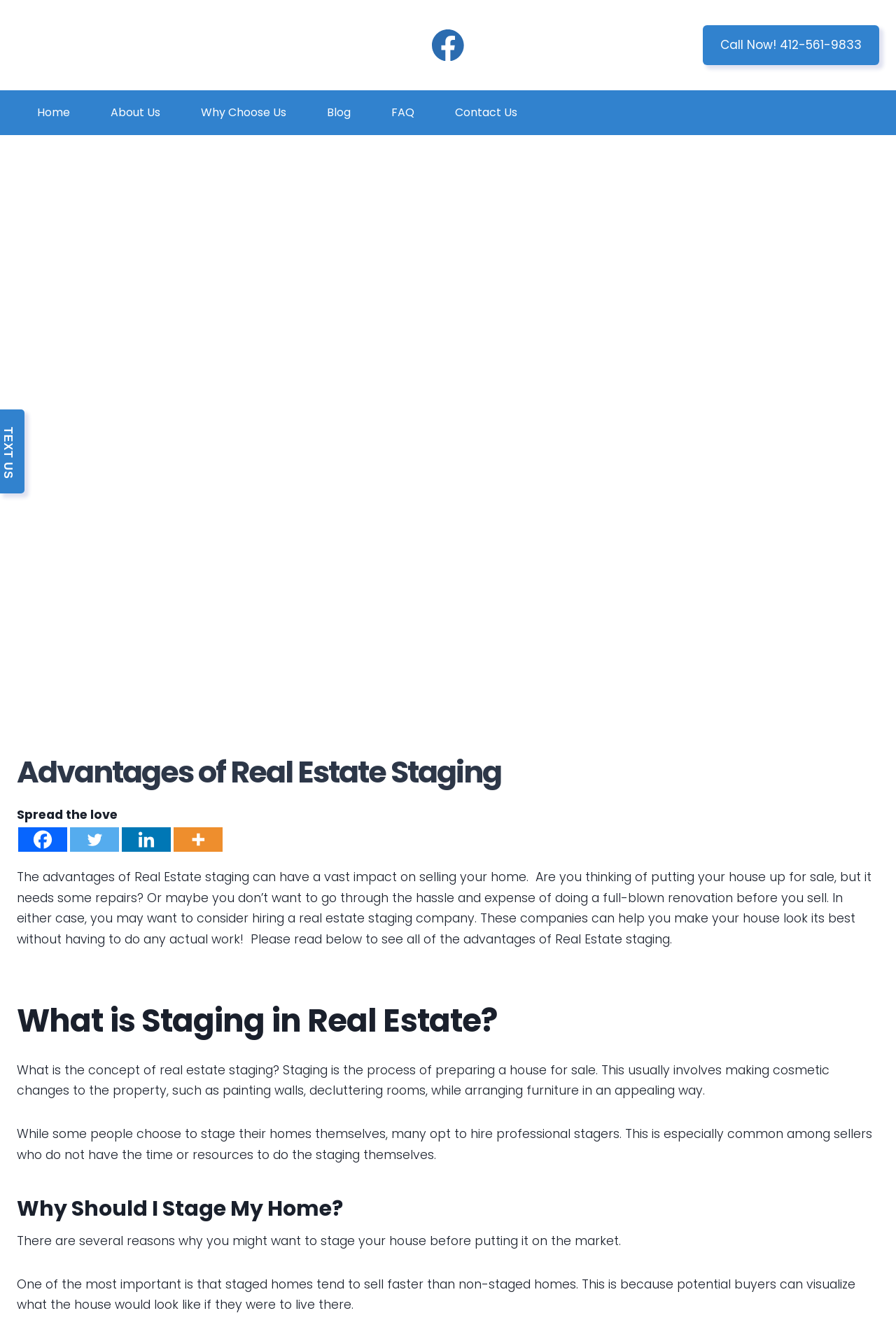Predict the bounding box coordinates of the UI element that matches this description: "About Us". The coordinates should be in the format [left, top, right, bottom] with each value between 0 and 1.

[0.101, 0.067, 0.202, 0.101]